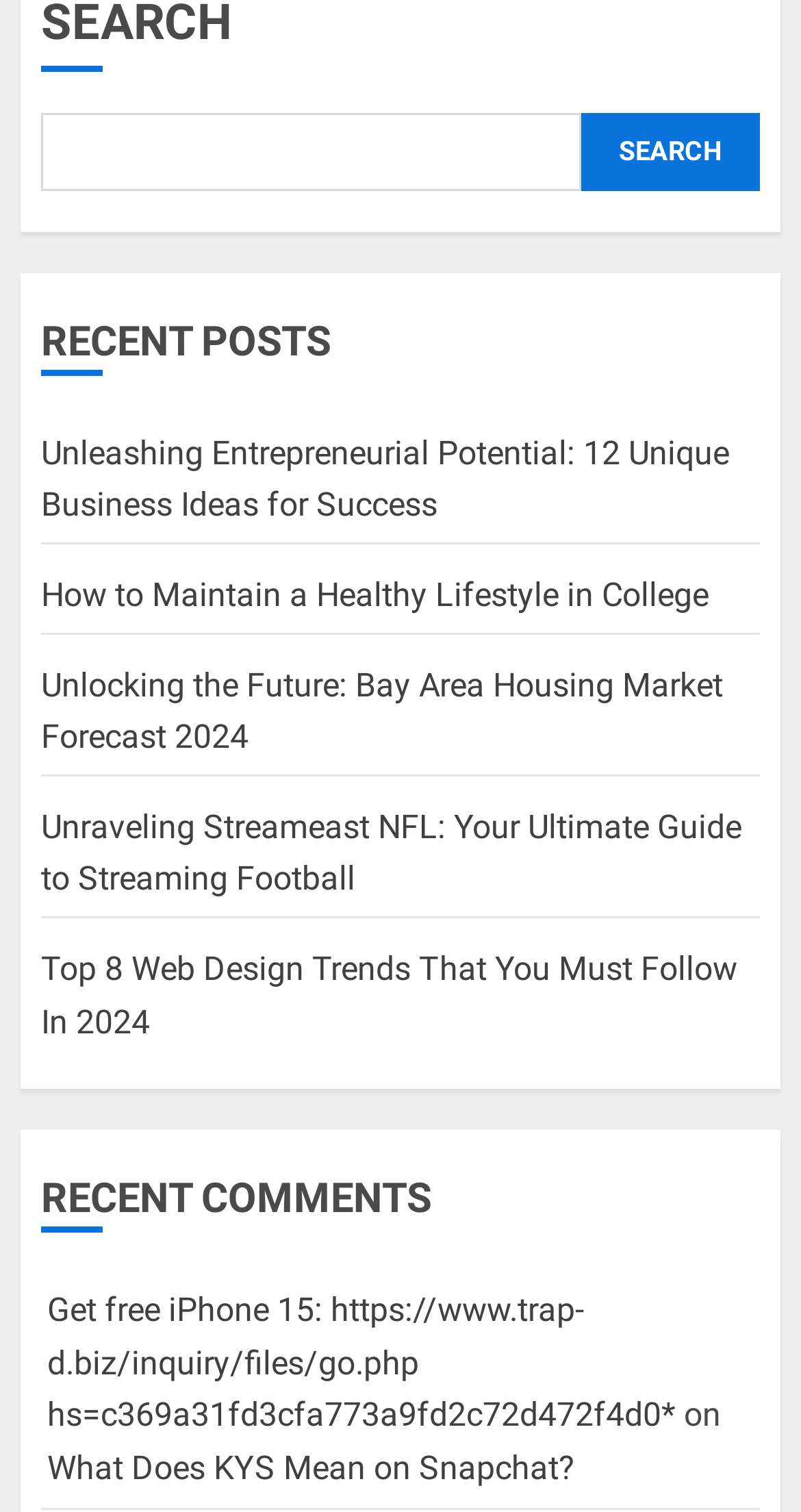What is the section below 'RECENT POSTS'?
Using the details shown in the screenshot, provide a comprehensive answer to the question.

The section below 'RECENT POSTS' has a heading with the text 'RECENT COMMENTS', indicating that it contains comments related to the articles or posts on the webpage.